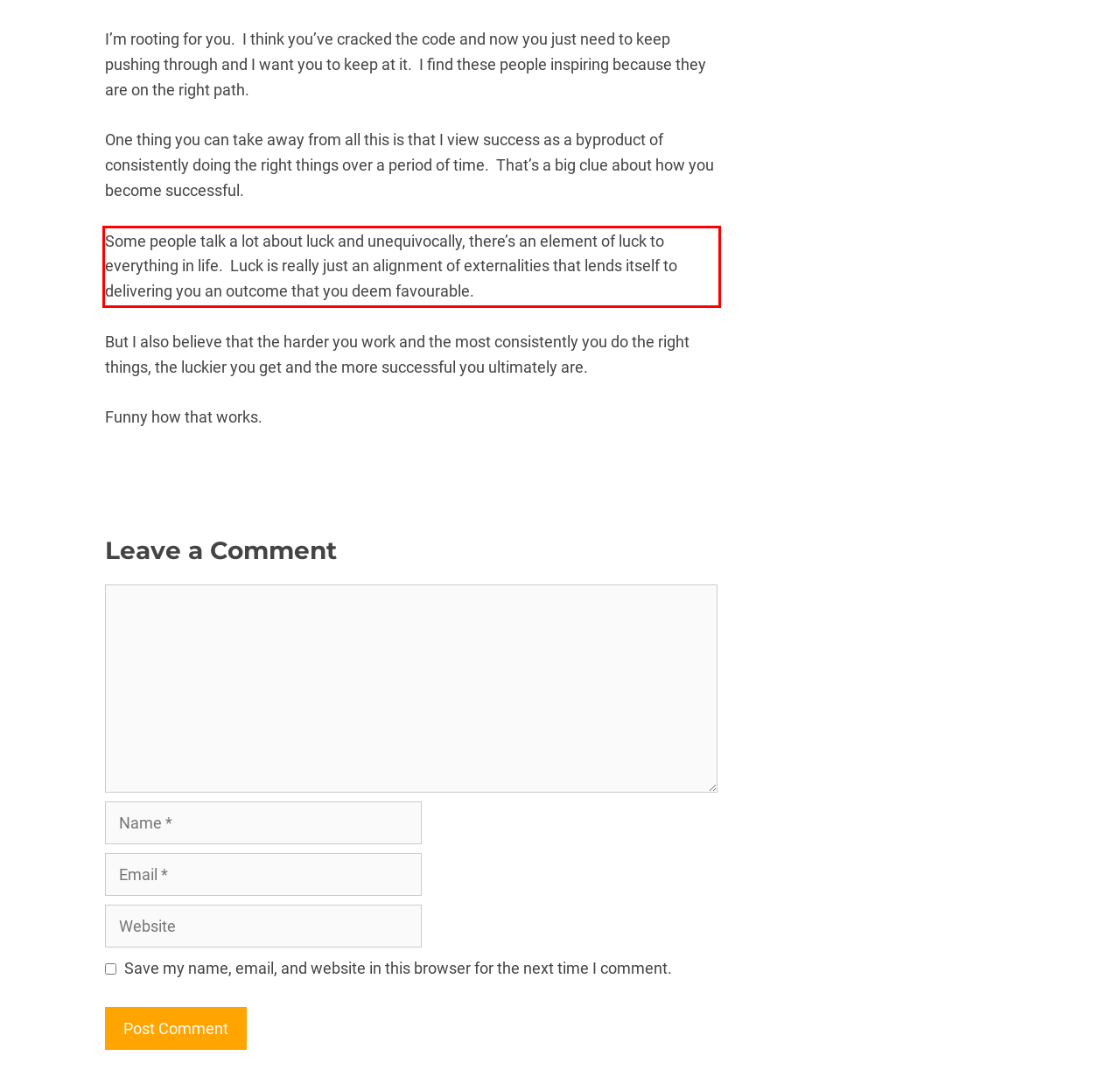Given the screenshot of the webpage, identify the red bounding box, and recognize the text content inside that red bounding box.

Some people talk a lot about luck and unequivocally, there’s an element of luck to everything in life. Luck is really just an alignment of externalities that lends itself to delivering you an outcome that you deem favourable.